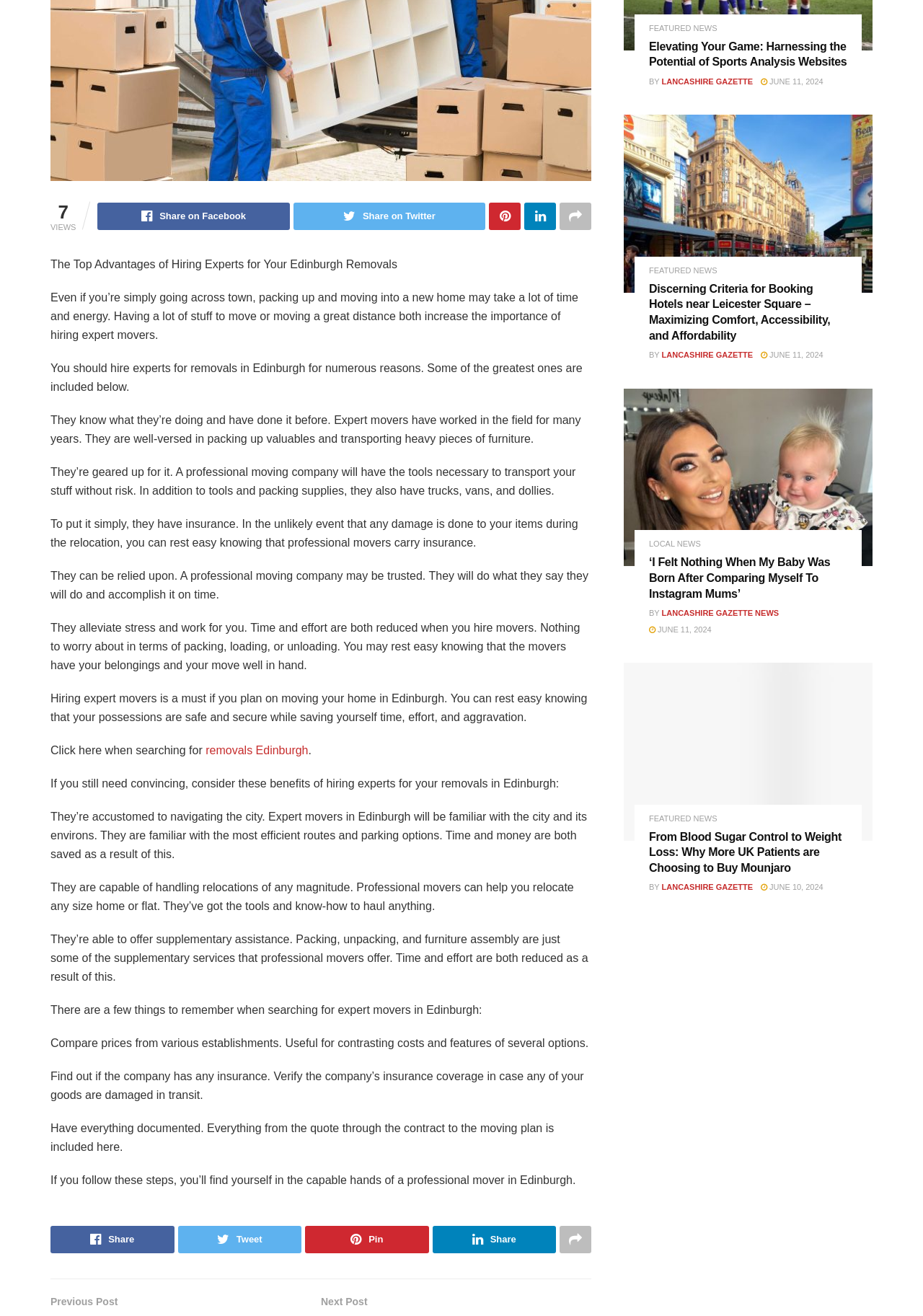Identify and provide the bounding box coordinates of the UI element described: "Share". The coordinates should be formatted as [left, top, right, bottom], with each number being a float between 0 and 1.

[0.468, 0.931, 0.602, 0.952]